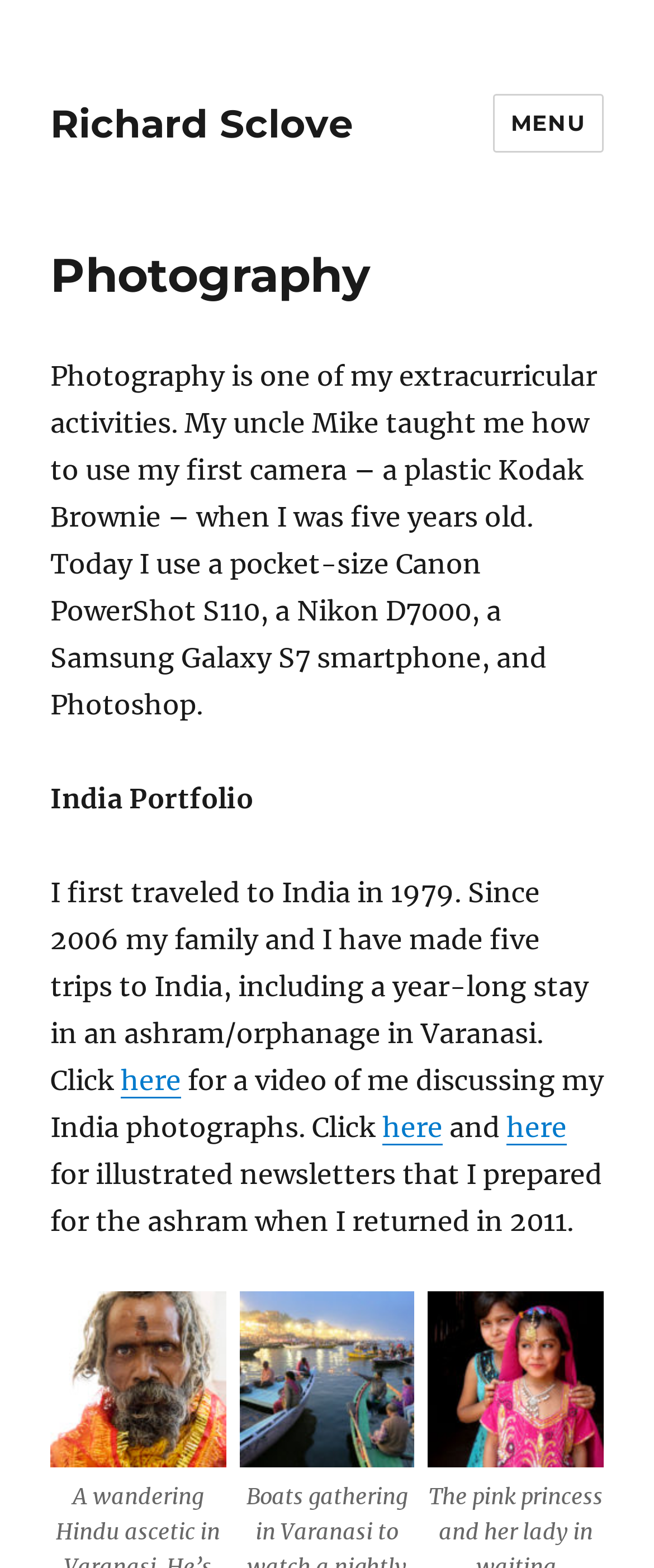Show the bounding box coordinates for the HTML element described as: "here".

[0.185, 0.678, 0.277, 0.699]